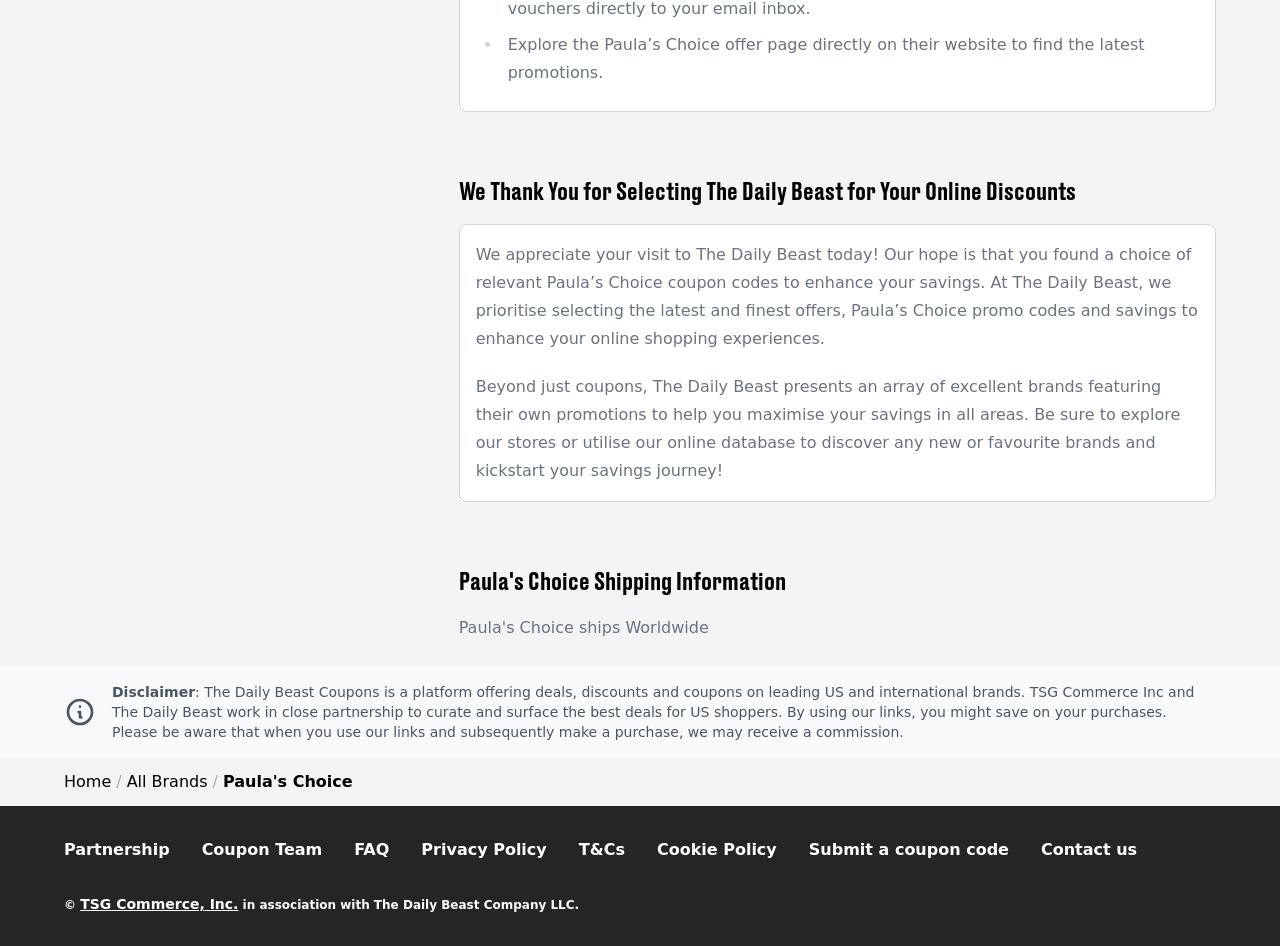Answer the question briefly using a single word or phrase: 
How many links are present in the footer section?

9 links